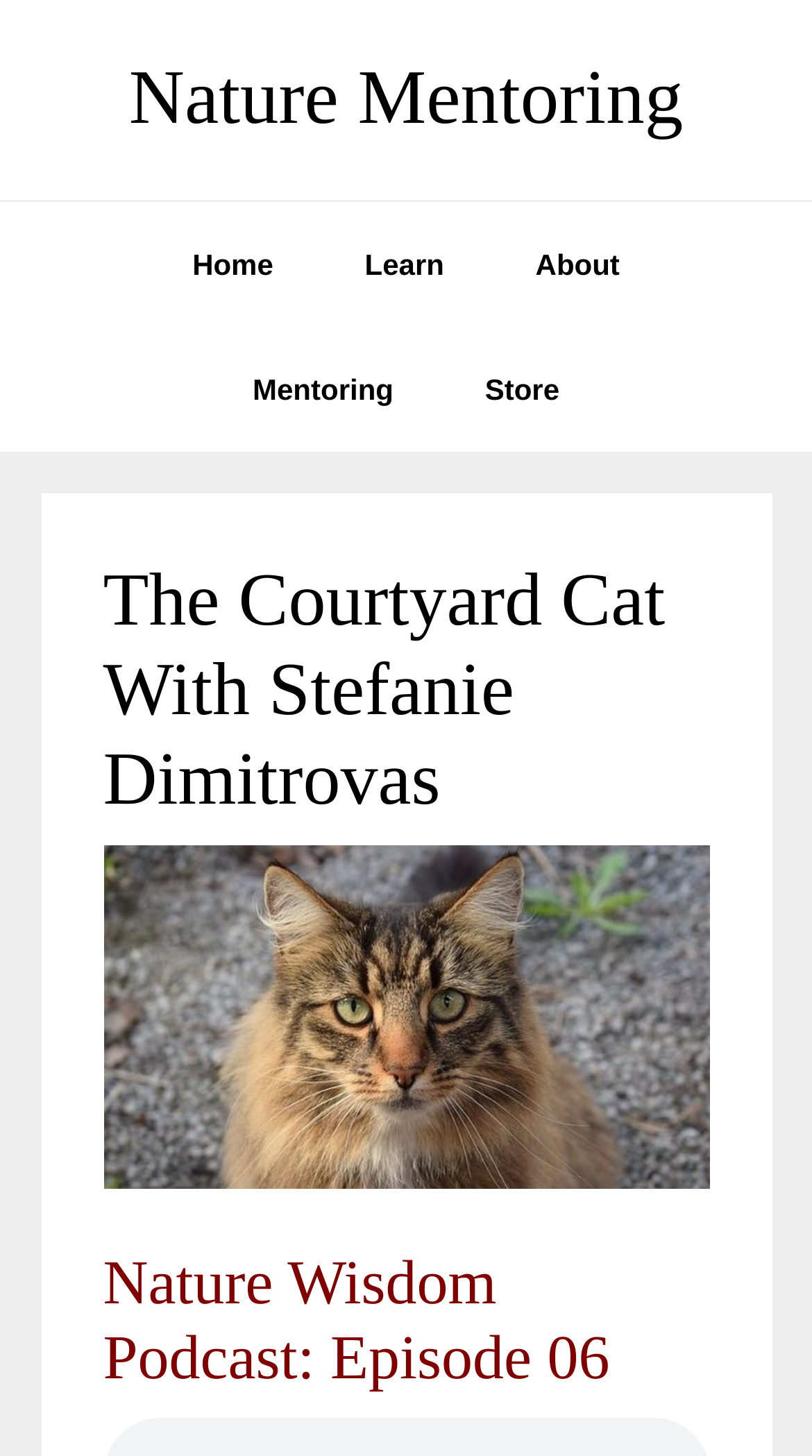Provide your answer in one word or a succinct phrase for the question: 
What is the name of the podcast?

Nature Wisdom Podcast